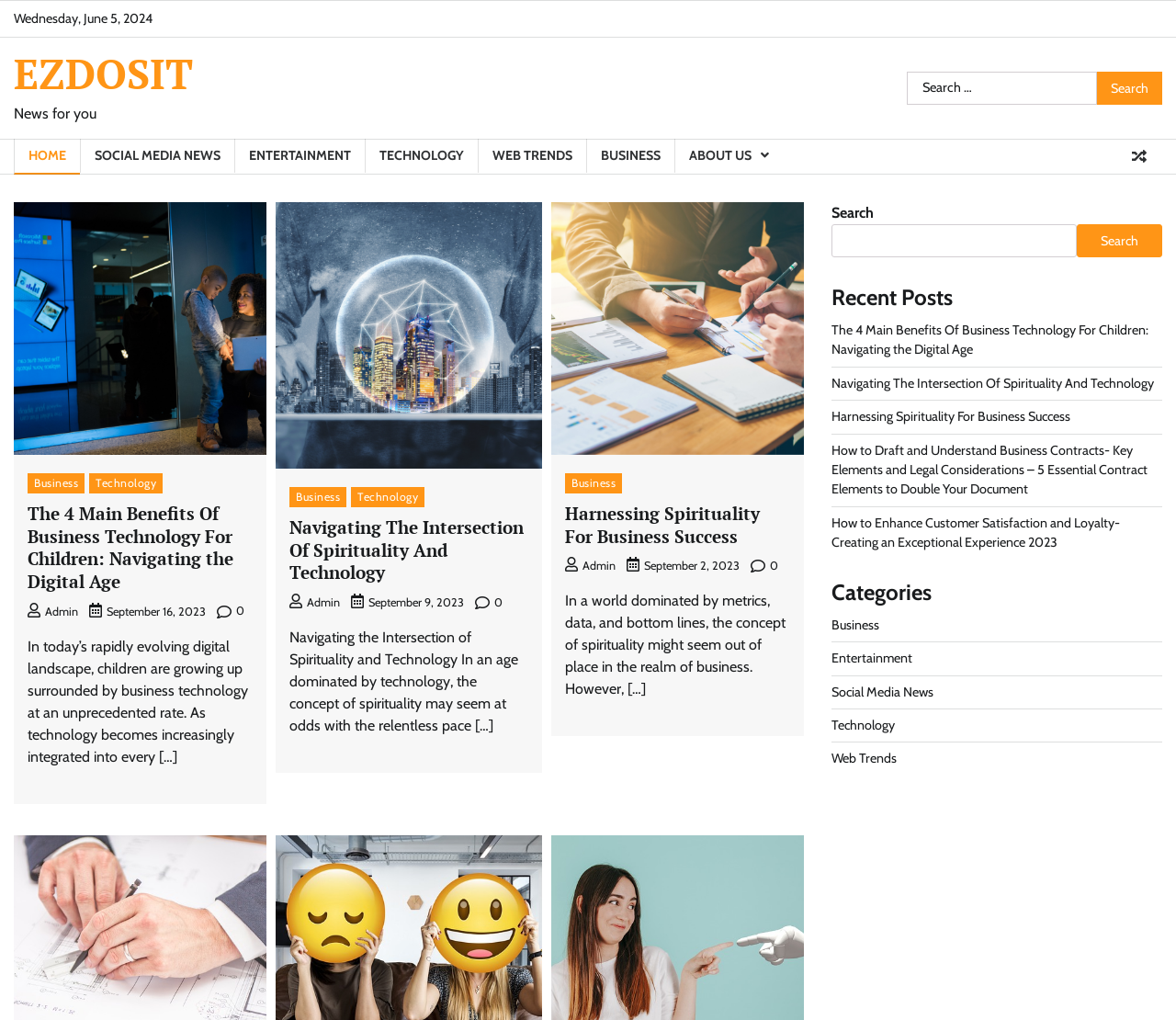Specify the bounding box coordinates of the area to click in order to follow the given instruction: "Search in the search box."

[0.707, 0.22, 0.916, 0.253]